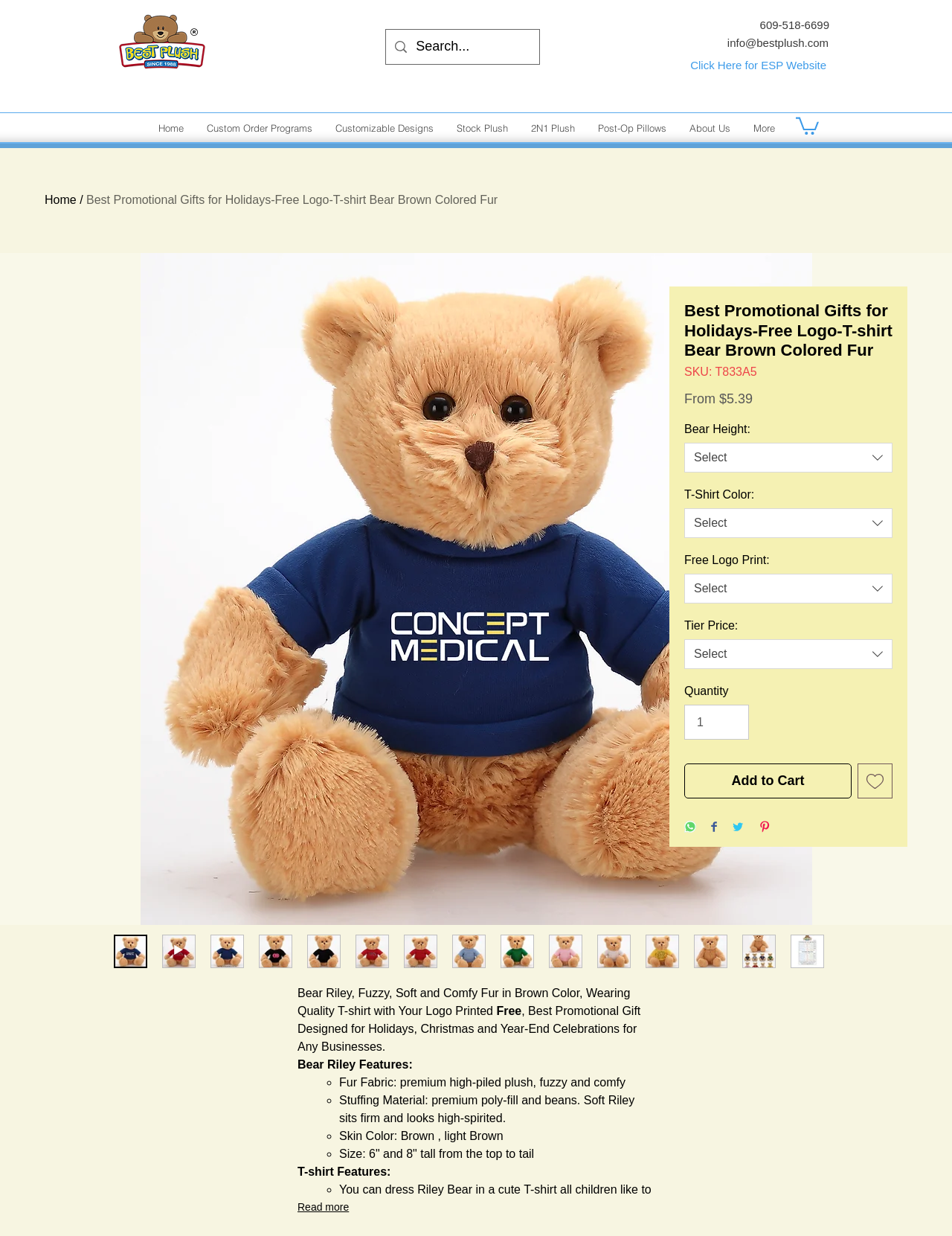What is the price range of the product?
Refer to the image and provide a concise answer in one word or phrase.

From $5.39